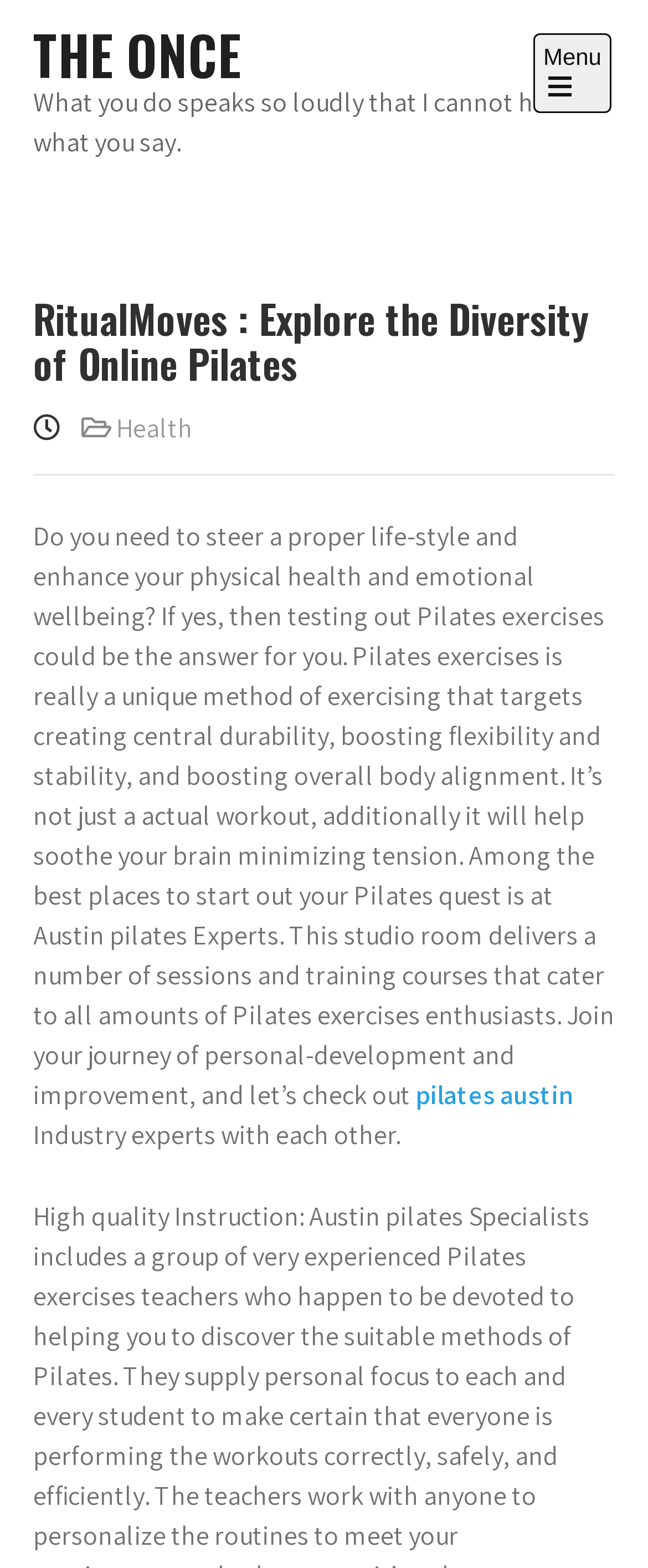Answer the question with a brief word or phrase:
How many links are there in the main navigation menu?

Two